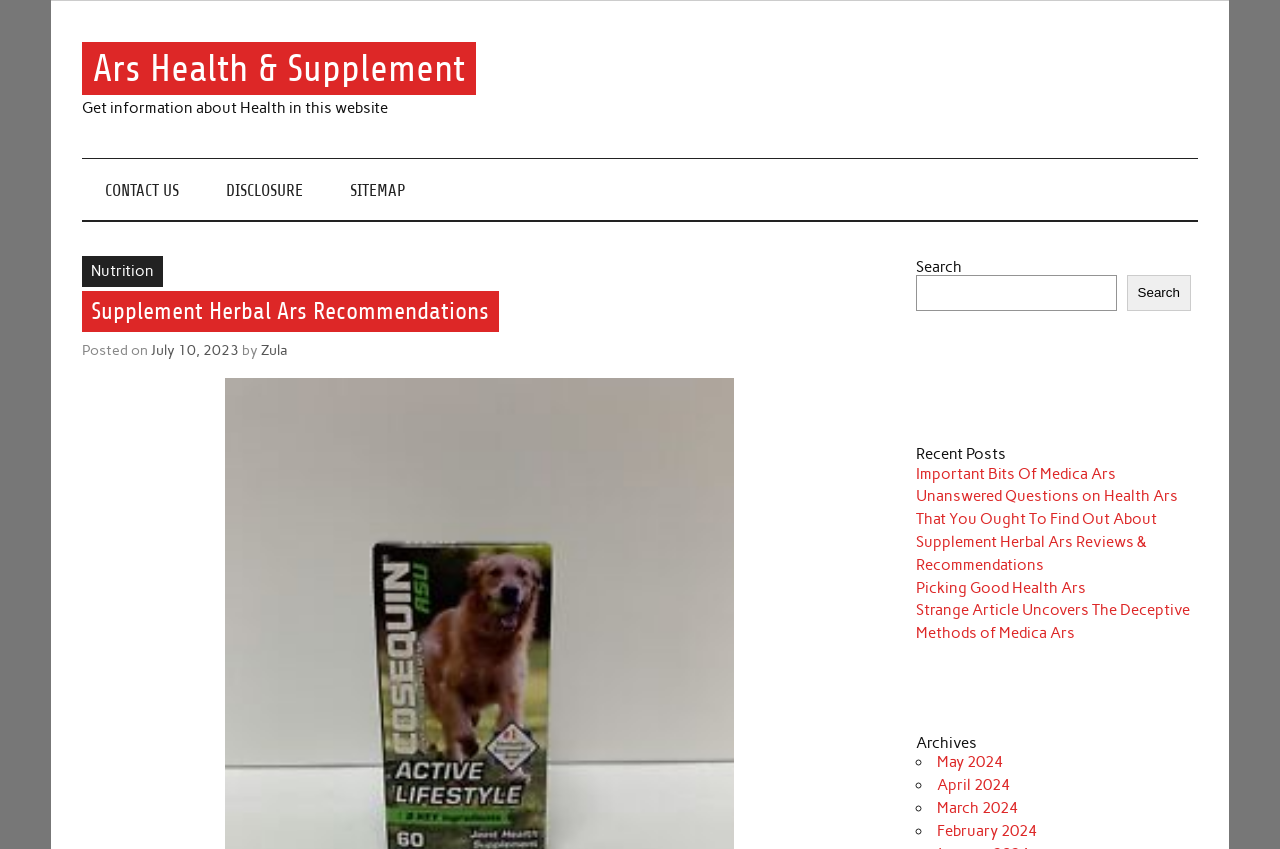Can you find the bounding box coordinates for the element that needs to be clicked to execute this instruction: "Visit the contact us page"? The coordinates should be given as four float numbers between 0 and 1, i.e., [left, top, right, bottom].

[0.064, 0.187, 0.158, 0.259]